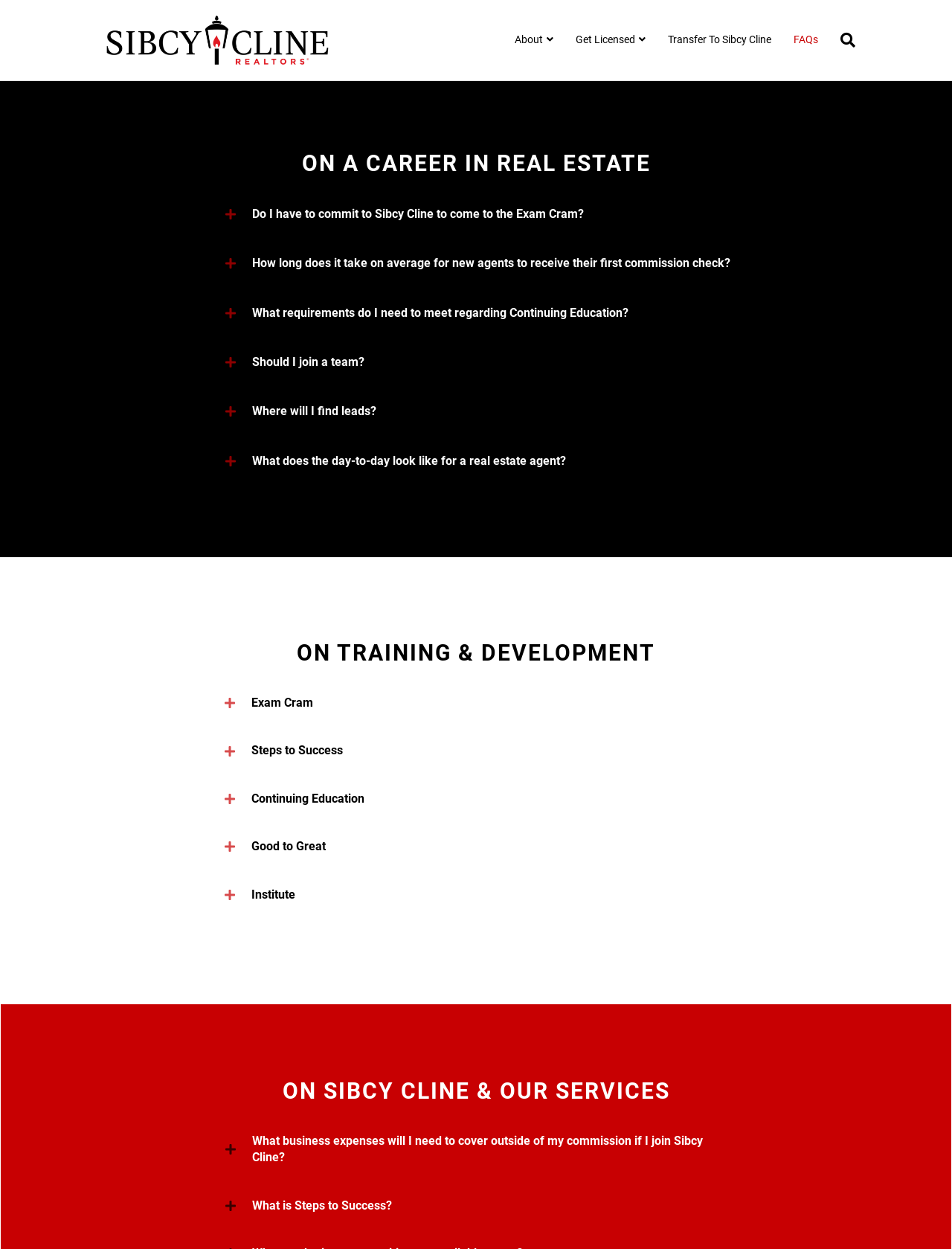Answer the question briefly using a single word or phrase: 
What type of content is presented in the tabs?

FAQs